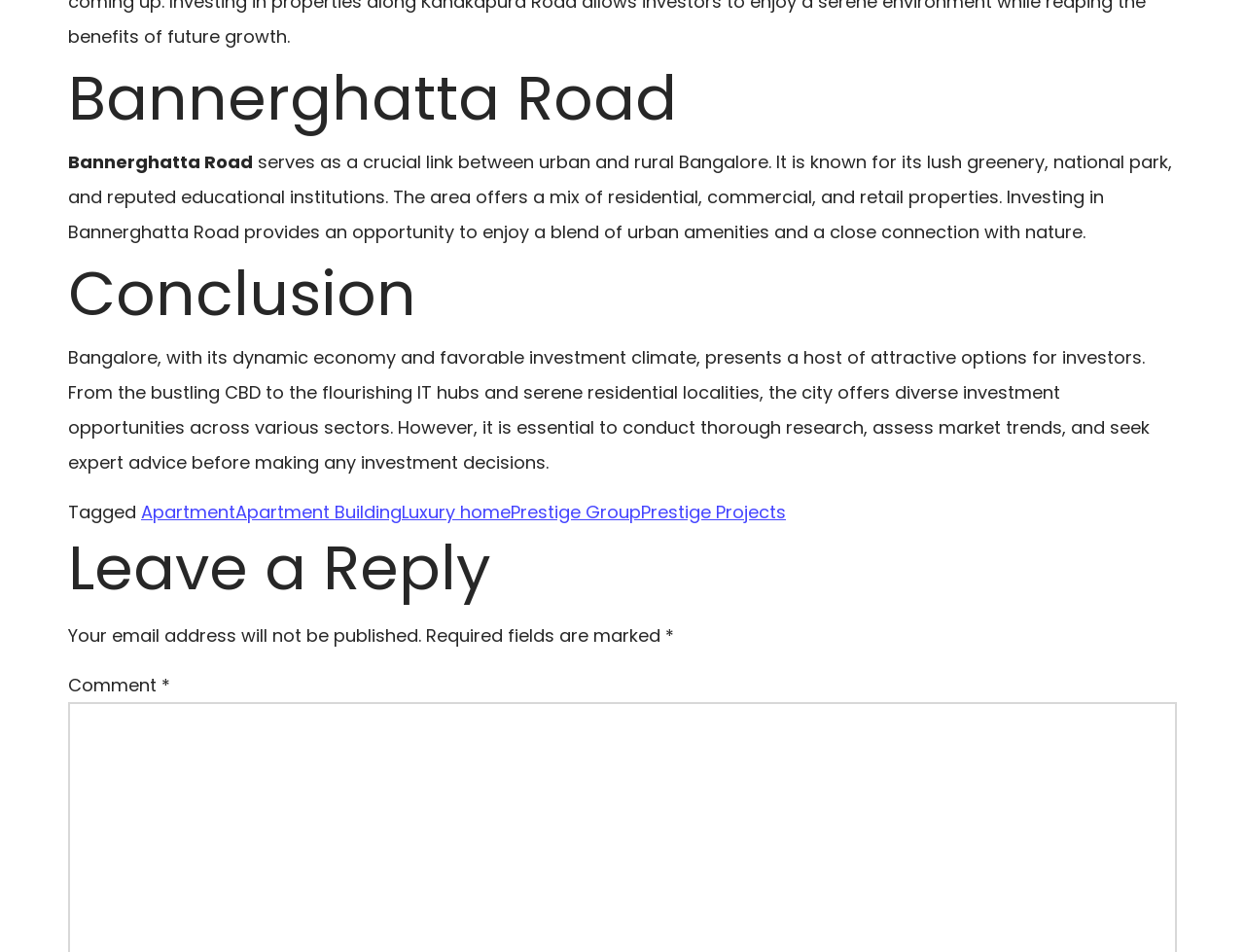Answer the question using only a single word or phrase: 
What is essential before making investment decisions in Bangalore?

Thorough research, market trend assessment, and expert advice